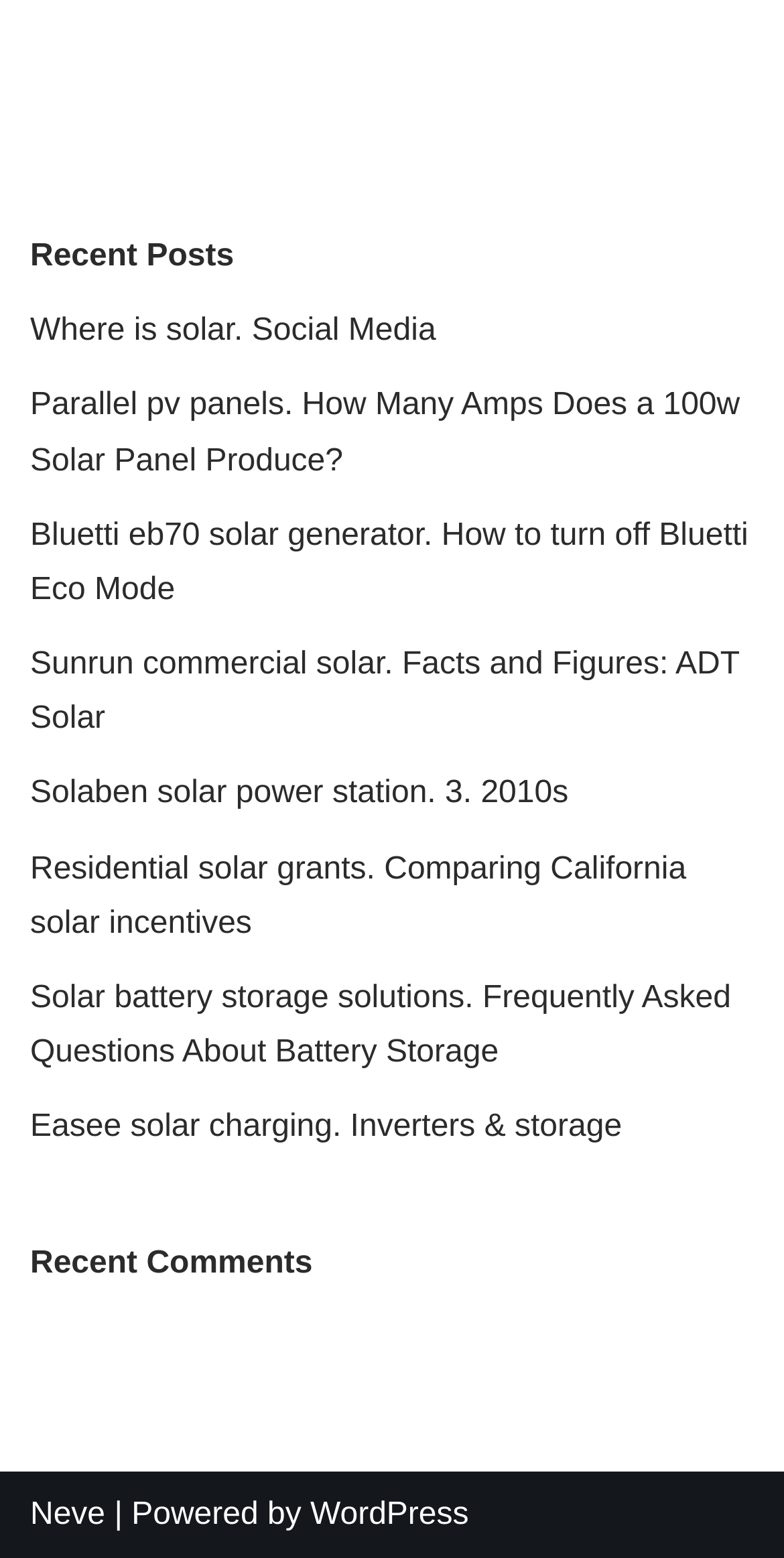Can you provide the bounding box coordinates for the element that should be clicked to implement the instruction: "Learn about WordPress"?

[0.396, 0.961, 0.598, 0.983]